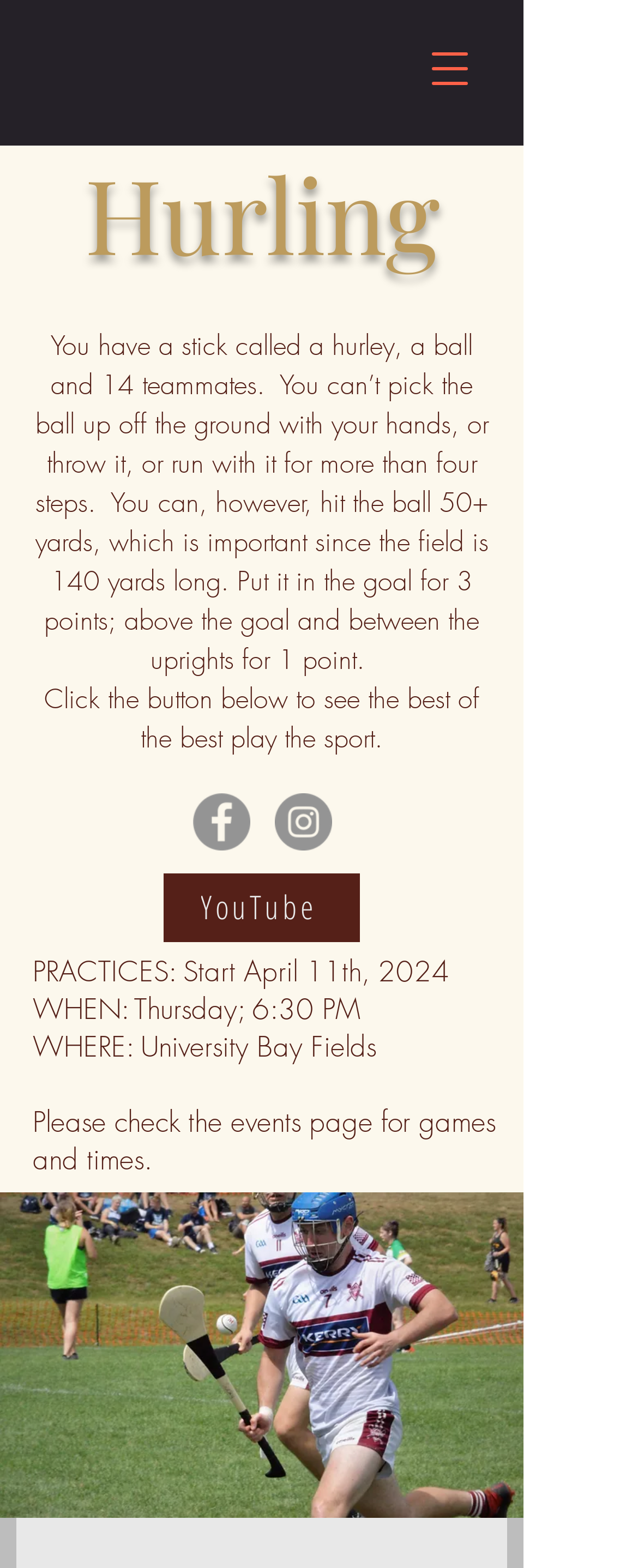What is the length of the field in hurling?
Please answer the question with a detailed and comprehensive explanation.

According to the webpage, the field in hurling is 140 yards long, which is an important fact to know when playing the sport.